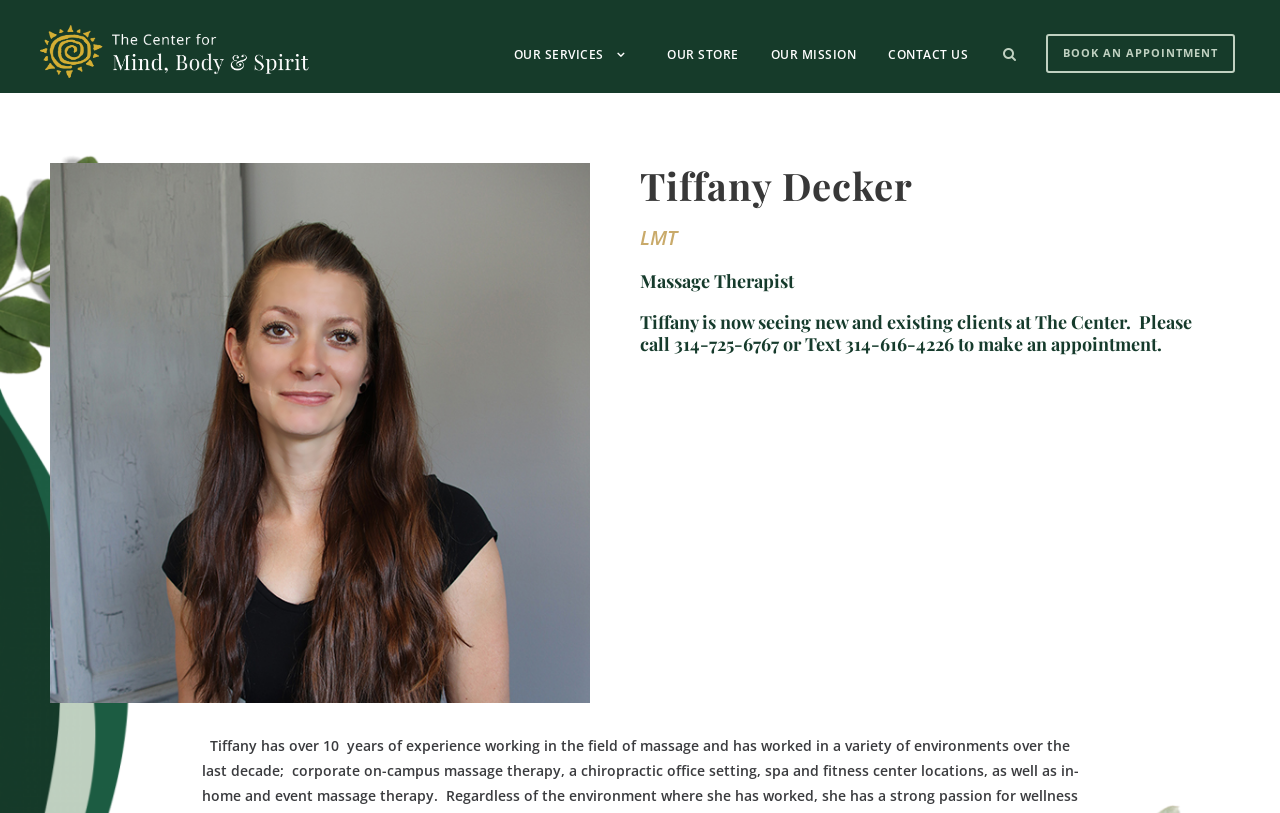What is the text of the 'BOOK AN APPOINTMENT' link?
Use the information from the image to give a detailed answer to the question.

The link element with bounding box coordinates [0.817, 0.042, 0.965, 0.089] has the text 'BOOK AN APPOINTMENT', which is likely a call-to-action button.